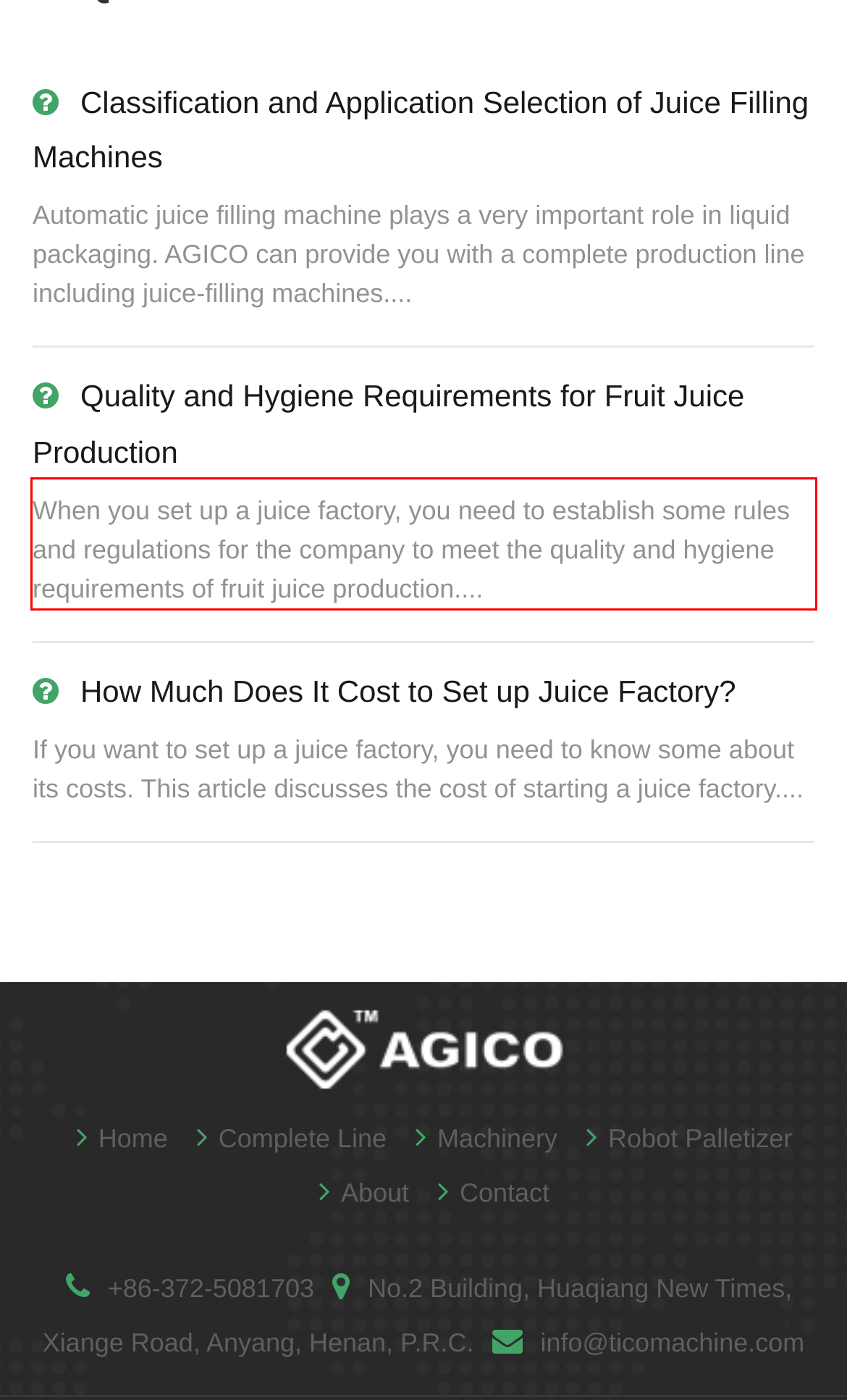Please identify the text within the red rectangular bounding box in the provided webpage screenshot.

When you set up a juice factory, you need to establish some rules and regulations for the company to meet the quality and hygiene requirements of fruit juice production....